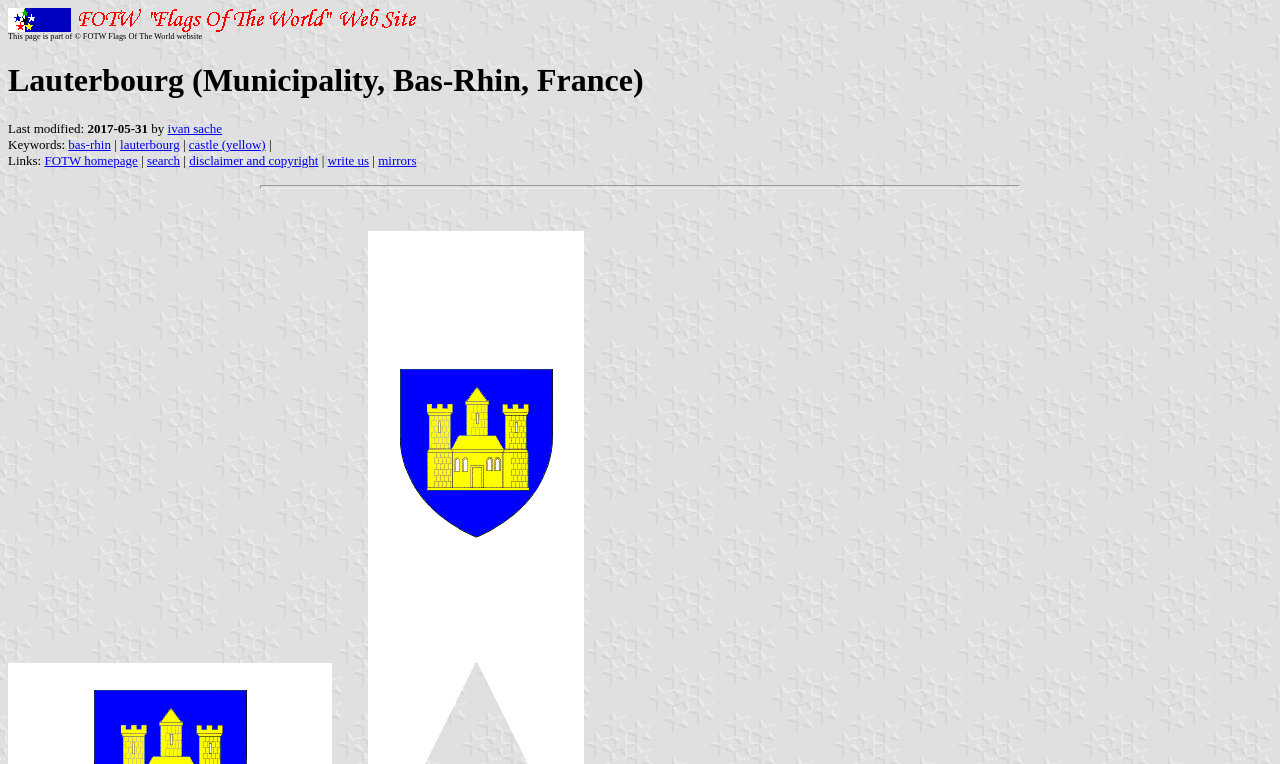Respond to the question below with a single word or phrase: When was the webpage last modified?

2017-05-31